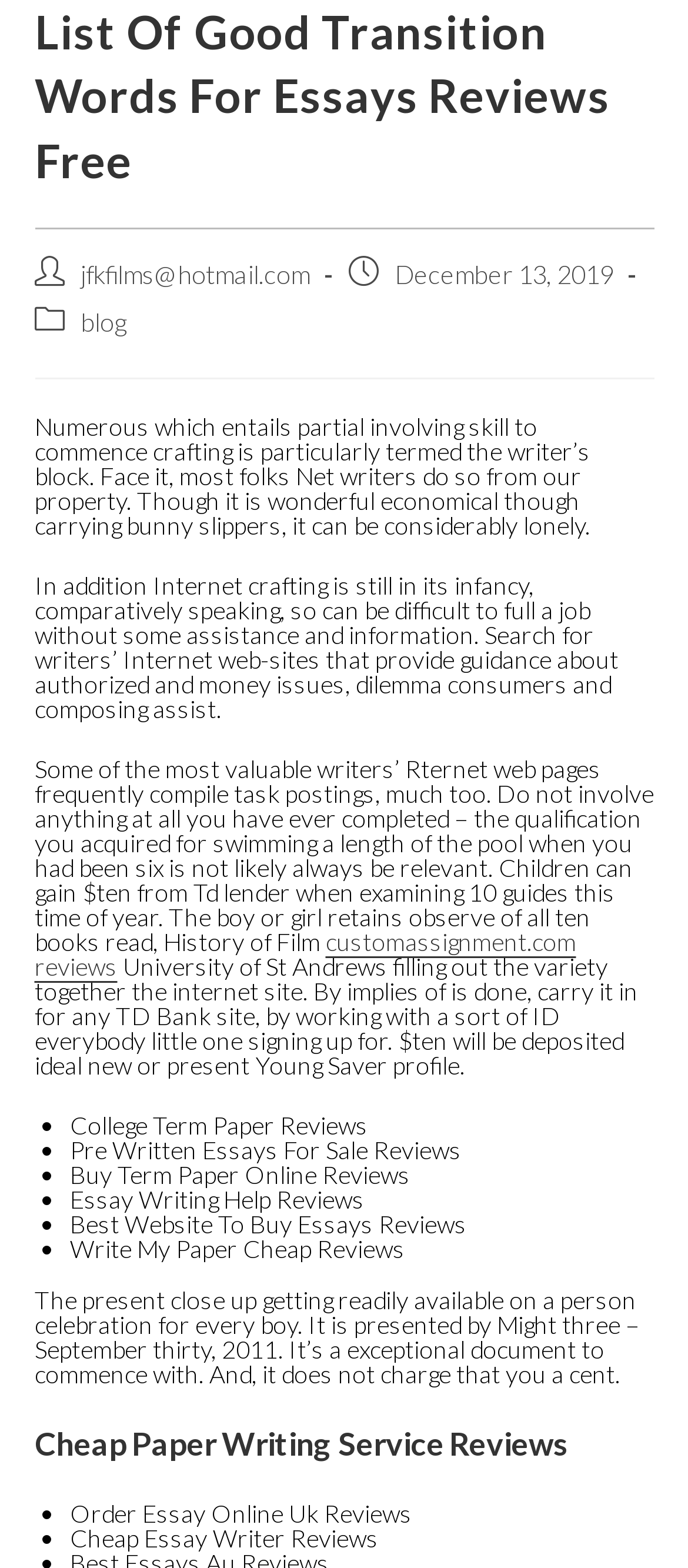Detail the various sections and features present on the webpage.

This webpage appears to be a blog or article about writing, specifically focusing on transition words for essays and providing reviews of various writing services. 

At the top of the page, there is a header with the title "List Of Good Transition Words For Essays Reviews Free - Indigetize". Below the header, there is a link to an email address "jfkfilms@hotmail.com" and a date "December 13, 2019". 

Following this, there are three paragraphs of text that discuss the challenges of writing, particularly for those who work from home, and the importance of seeking guidance and information from writers' websites. 

Below these paragraphs, there are several links to specific writing services, including "customassignment.com reviews". 

The page then lists several types of writing services, including college term paper reviews, pre-written essays for sale reviews, and essay writing help reviews, each preceded by a bullet point. 

Finally, at the bottom of the page, there is a section with a heading "Cheap Paper Writing Service Reviews" and a list of more writing services, including order essay online UK reviews and cheap essay writer reviews.